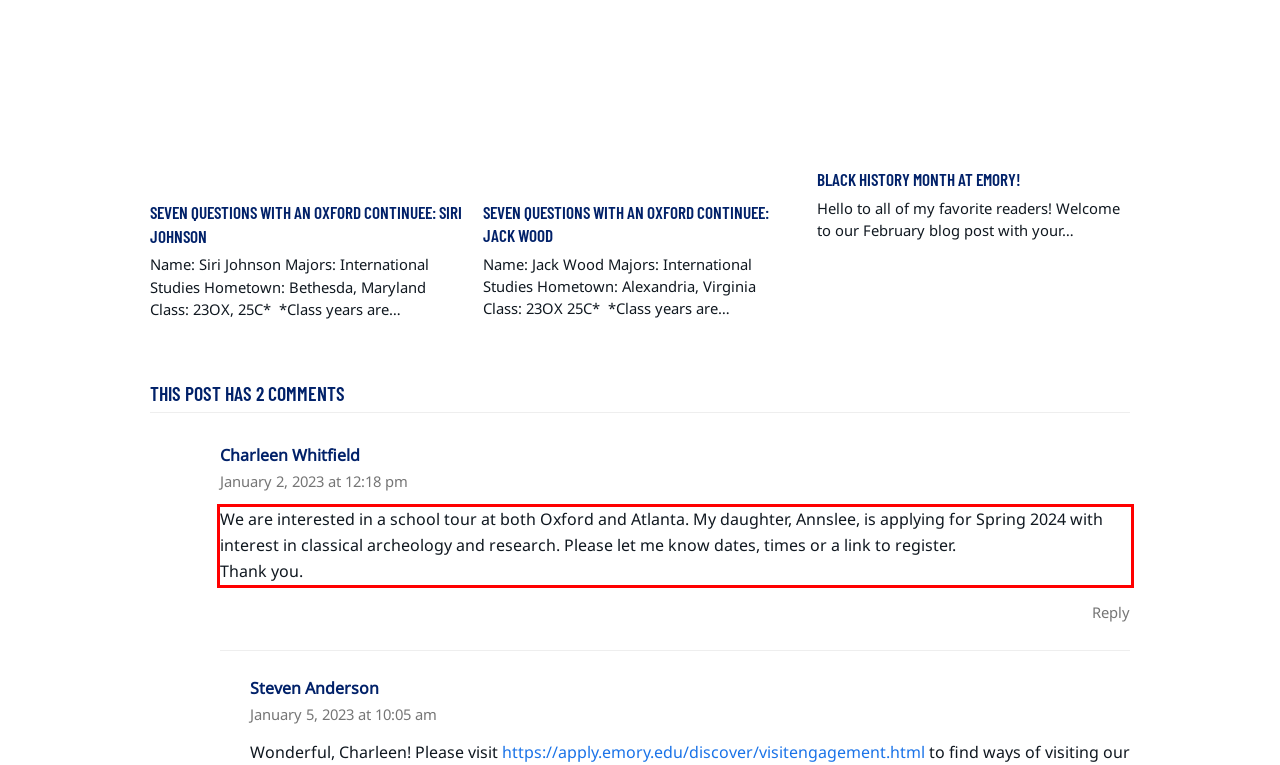Using the provided webpage screenshot, recognize the text content in the area marked by the red bounding box.

We are interested in a school tour at both Oxford and Atlanta. My daughter, Annslee, is applying for Spring 2024 with interest in classical archeology and research. Please let me know dates, times or a link to register. Thank you.